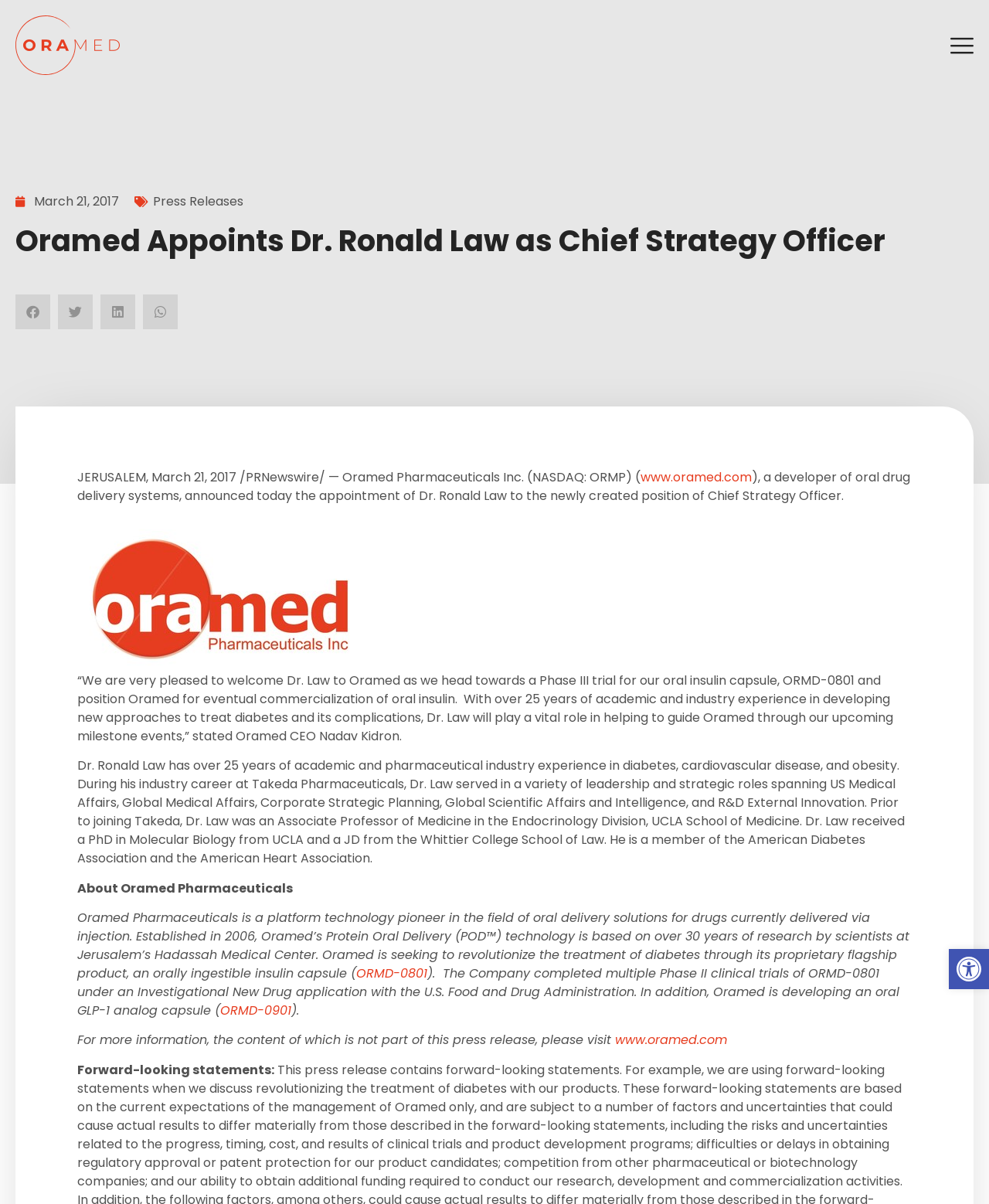What is the company appointing Dr. Ronald Law as?
Please provide a single word or phrase as your answer based on the screenshot.

Chief Strategy Officer